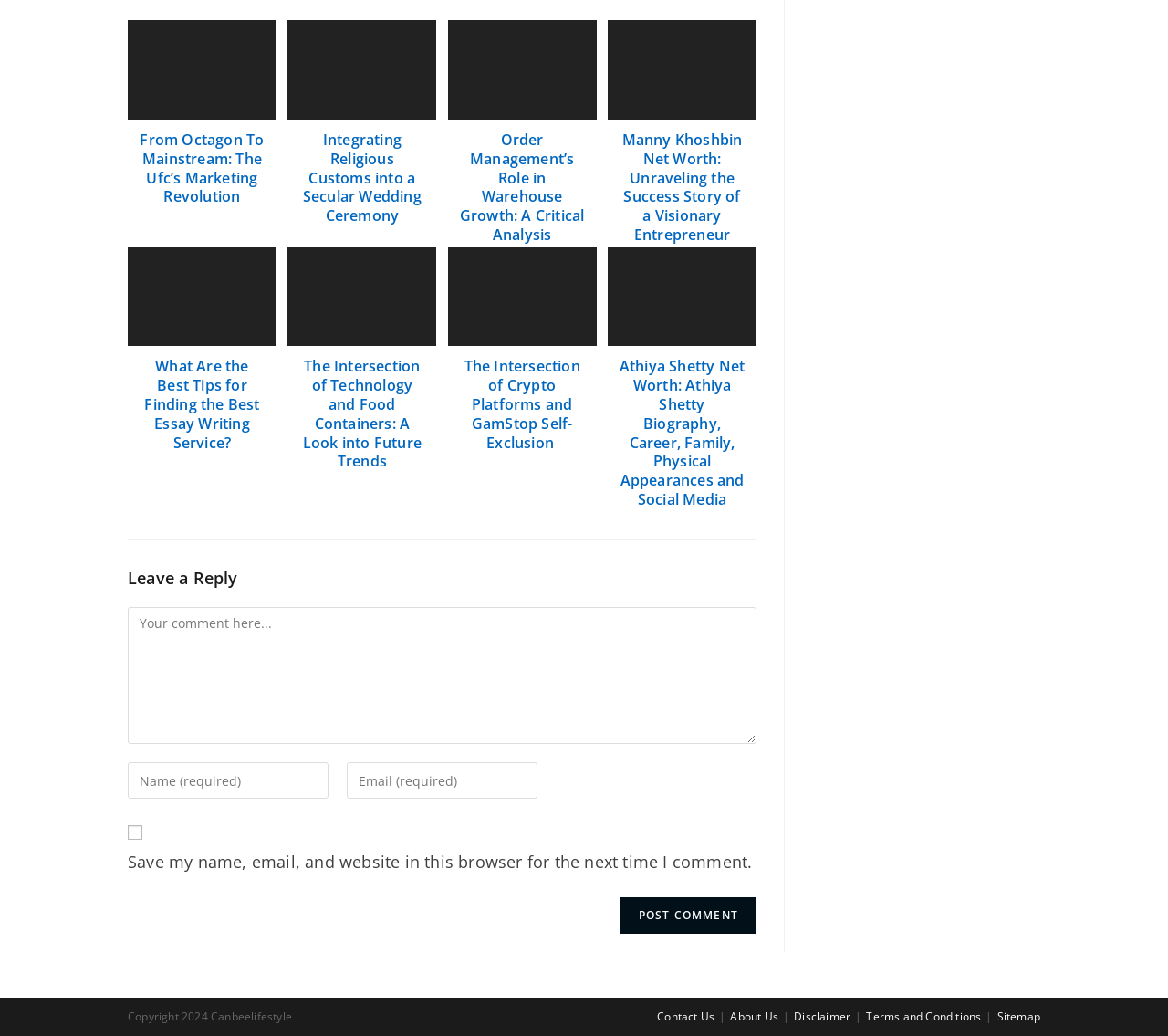Are there any social media links?
Refer to the image and provide a concise answer in one word or phrase.

No